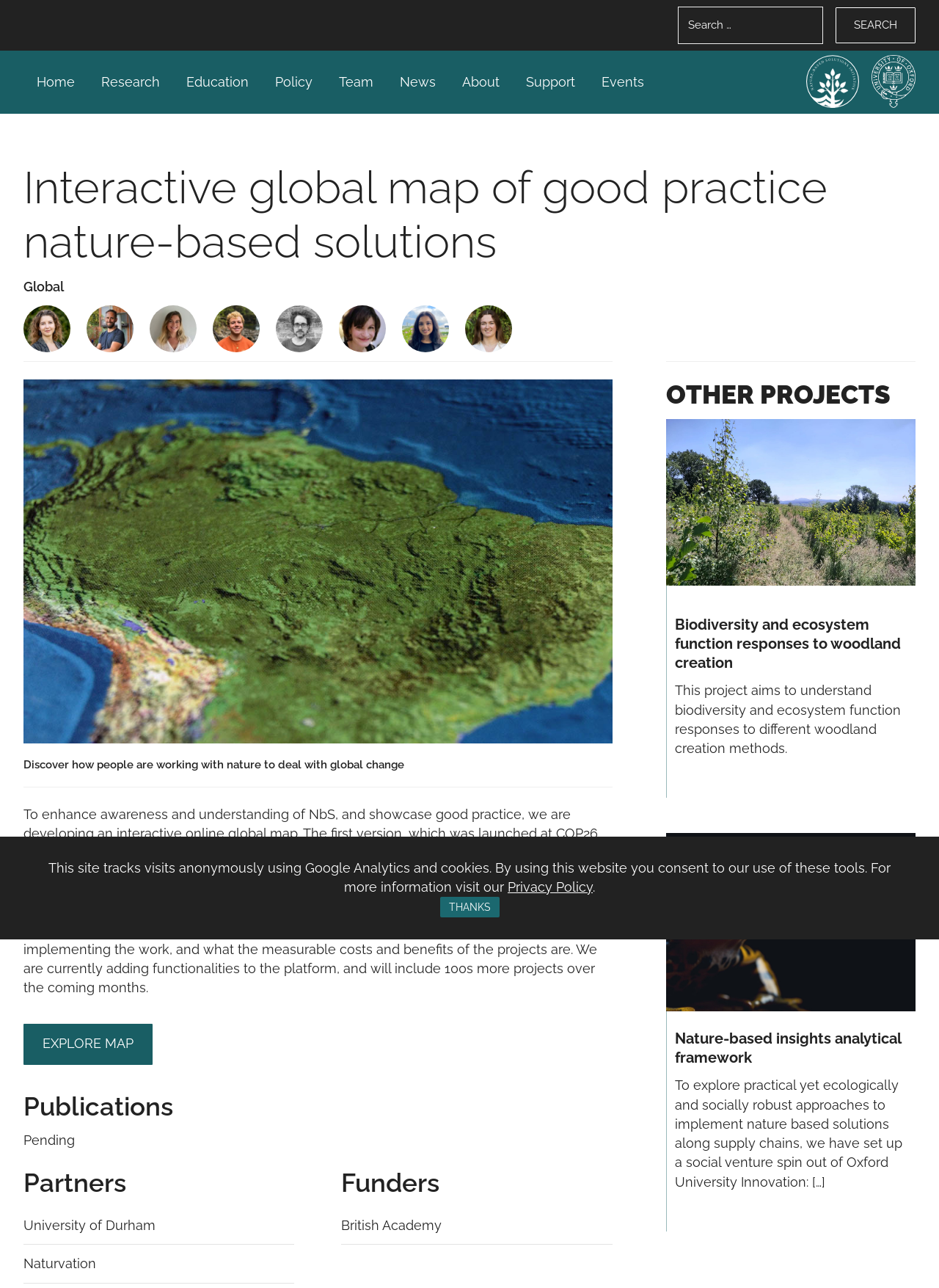Locate the UI element that matches the description Ebba Mark in the webpage screenshot. Return the bounding box coordinates in the format (top-left x, top-left y, bottom-right x, bottom-right y), with values ranging from 0 to 1.

[0.159, 0.237, 0.227, 0.274]